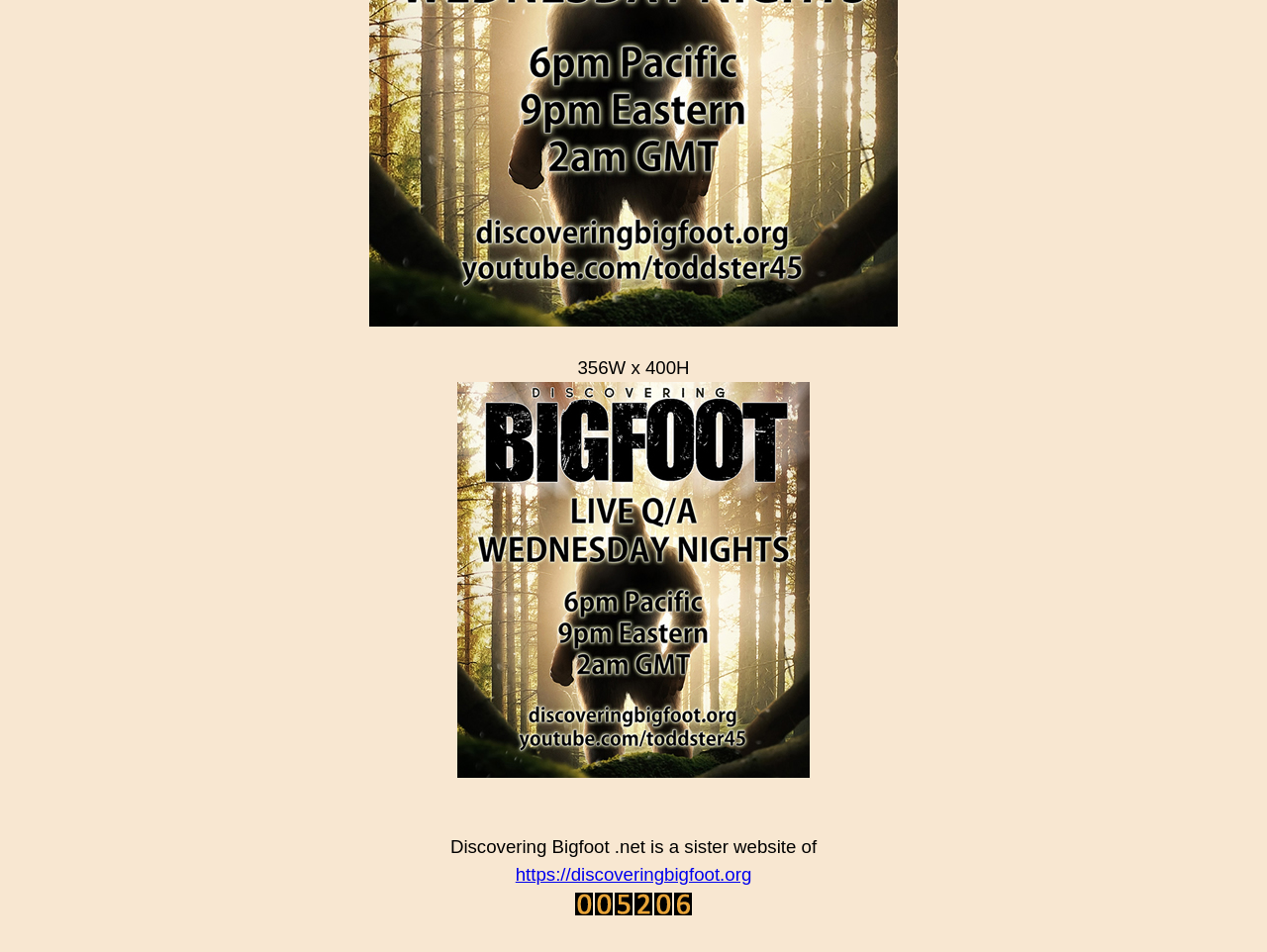What is the sister website of Discovering Bigfoot.net?
Answer with a single word or short phrase according to what you see in the image.

https://discoveringbigfoot.org